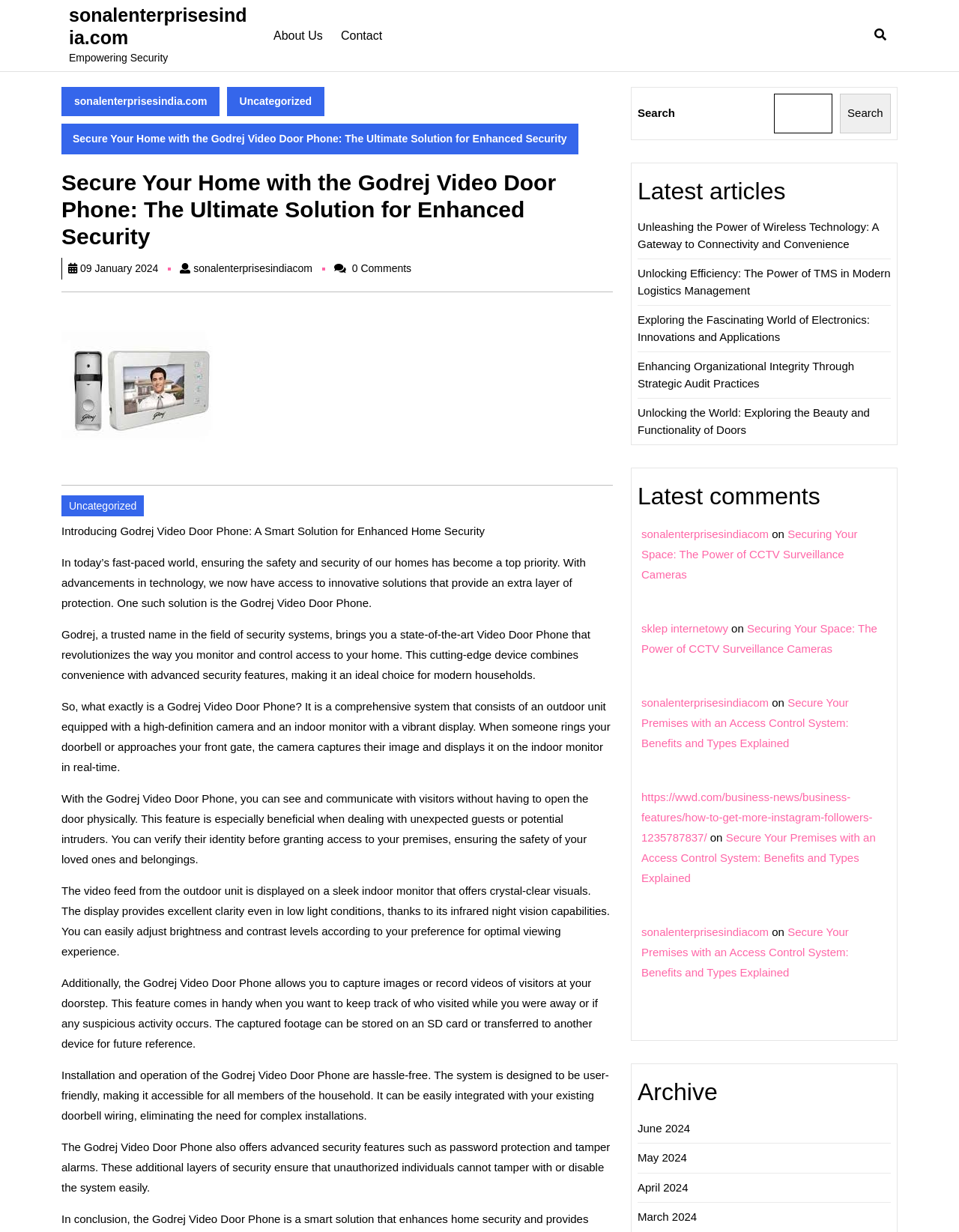What is the name of the video door phone brand?
Could you answer the question in a detailed manner, providing as much information as possible?

The webpage is about a video door phone, and the brand name is mentioned in the text as 'Godrej Video Door Phone'.